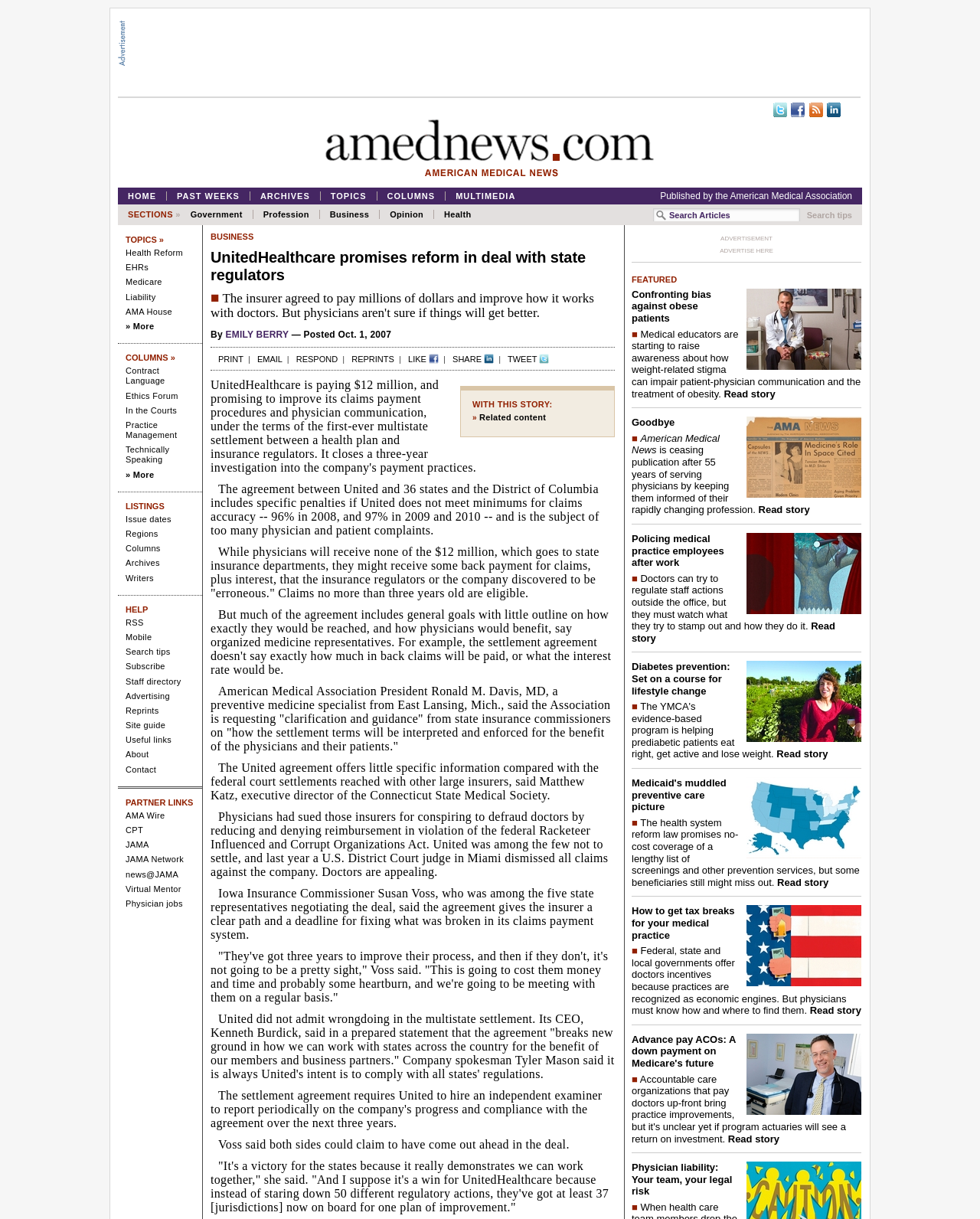Refer to the image and answer the question with as much detail as possible: What is the name of the medical association?

I found the answer by looking at the link 'Published by the American Medical Association' at the top of the webpage, which indicates that the webpage is published by the American Medical Association.